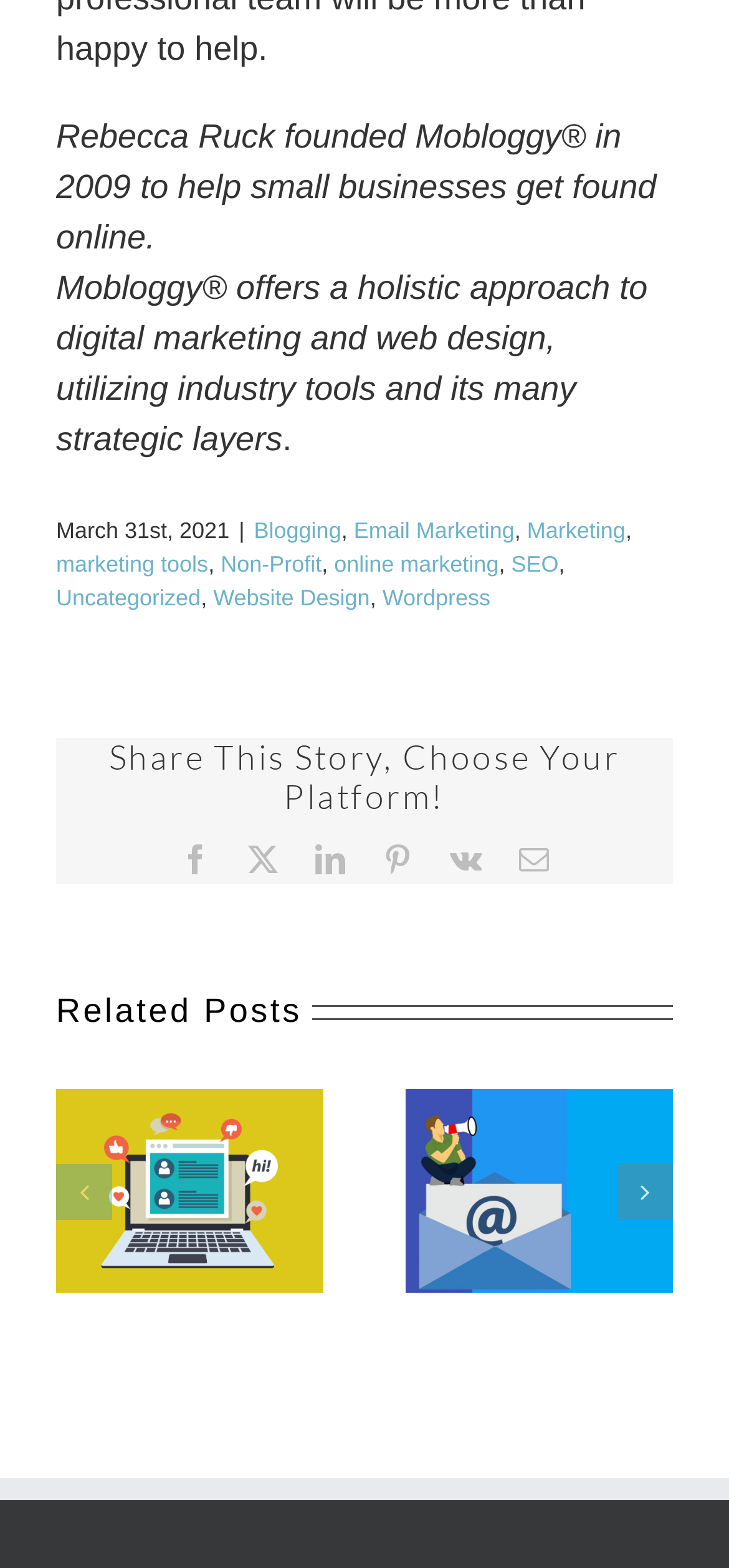Please provide a comprehensive answer to the question below using the information from the image: What is the purpose of the 'Previous slide' and 'Next slide' buttons?

The answer can be inferred by analyzing the context of the 'Previous slide' and 'Next slide' buttons, which are located below the 'Related Posts' section and seem to control the navigation of related posts.